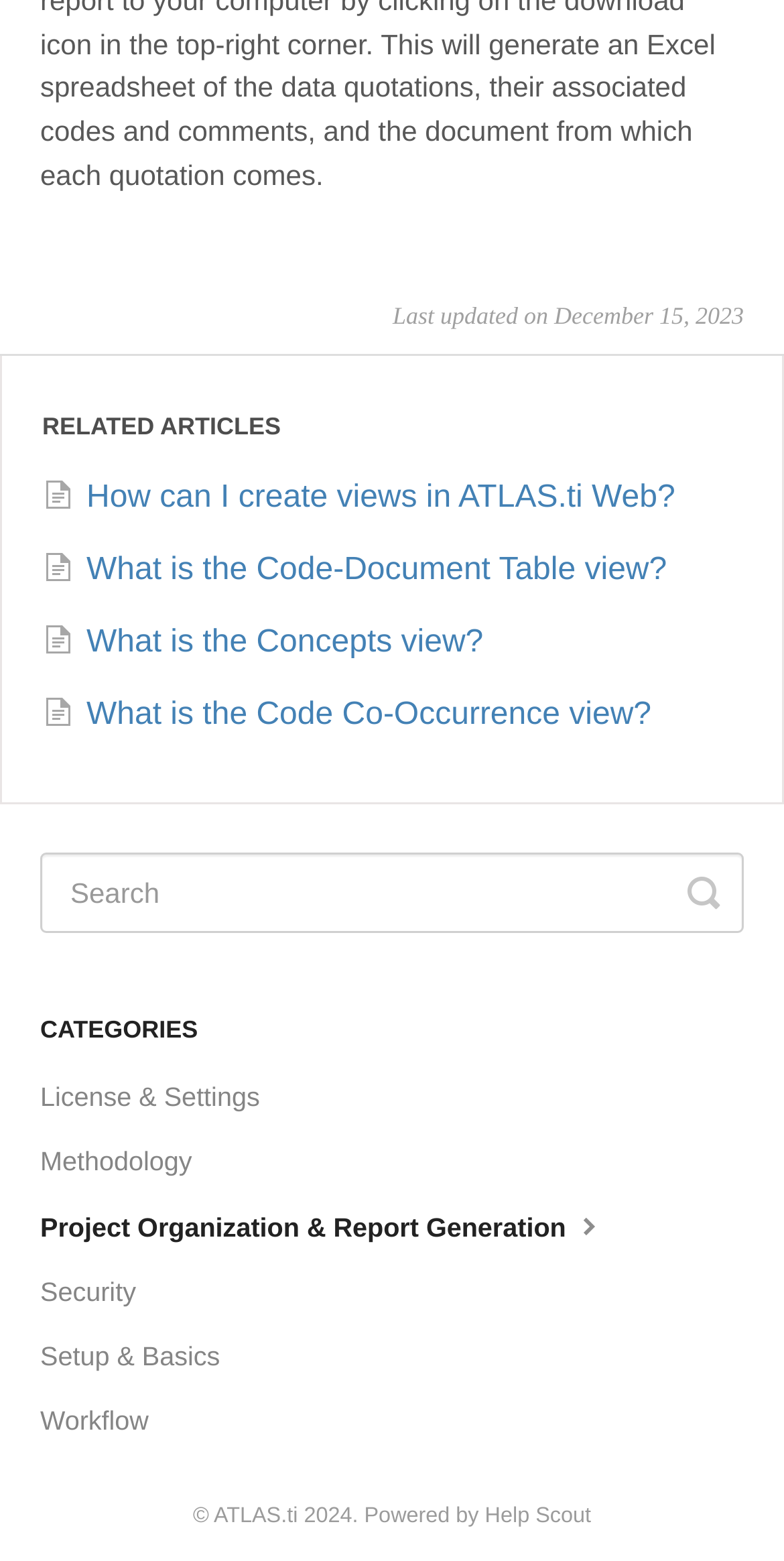Give a concise answer using one word or a phrase to the following question:
What is the purpose of the textbox?

Search